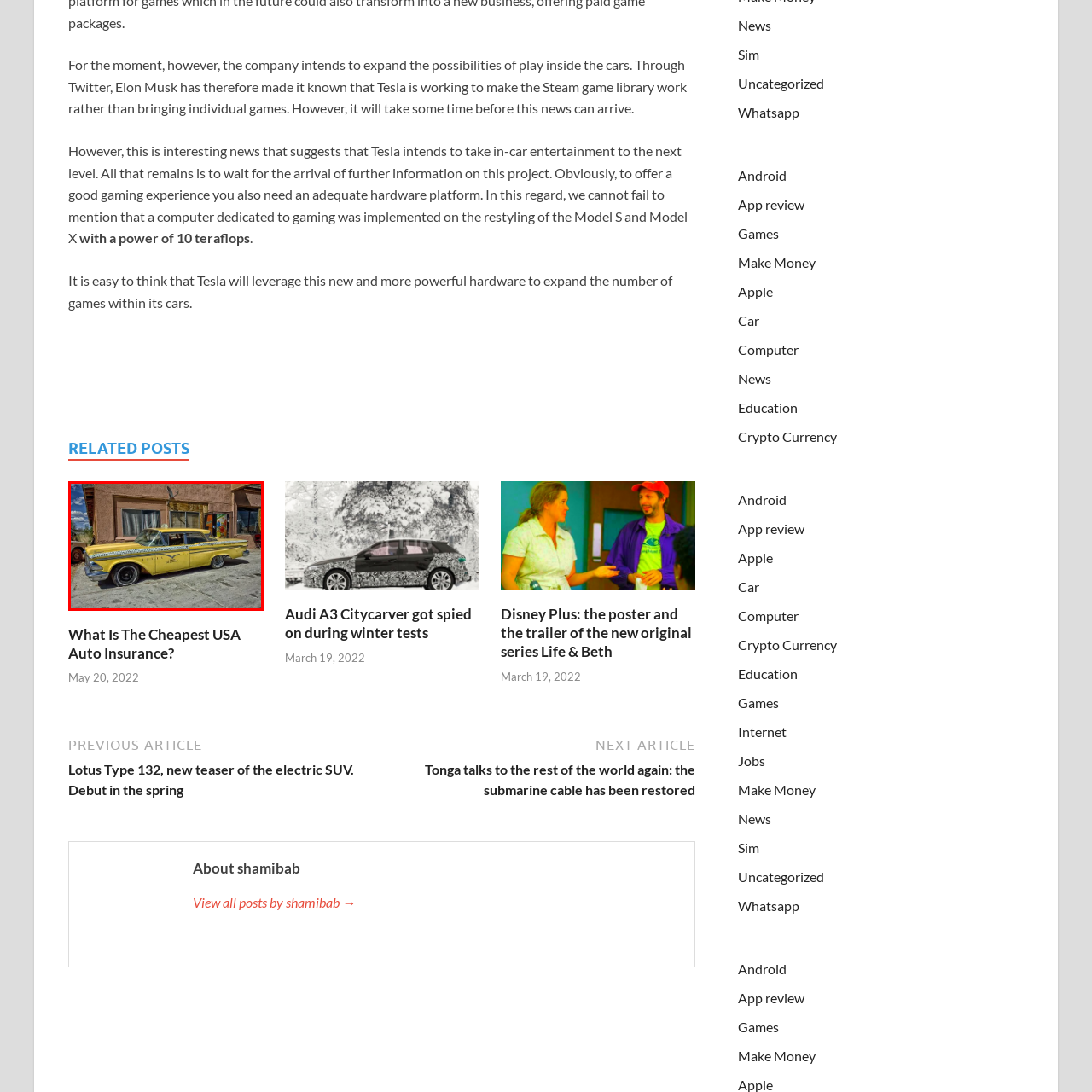Explain comprehensively what is shown in the image marked by the red outline.

The image features a vintage yellow taxi, characterized by its classic design and distinctive checkered detailing along the edges. It is parked beside an old building that has a rustic charm, complete with weathered walls and a partially obscured window. The taxi's slightly worn tires suggest years of service, adding to its nostalgic appeal. In the background, various elements, including a vending machine, hint at a bygone era, while the bright blue sky overhead reflects a sunny day. This scene captures the essence of vintage Americana, showcasing the allure of classic vehicles against a backdrop of historical architecture.